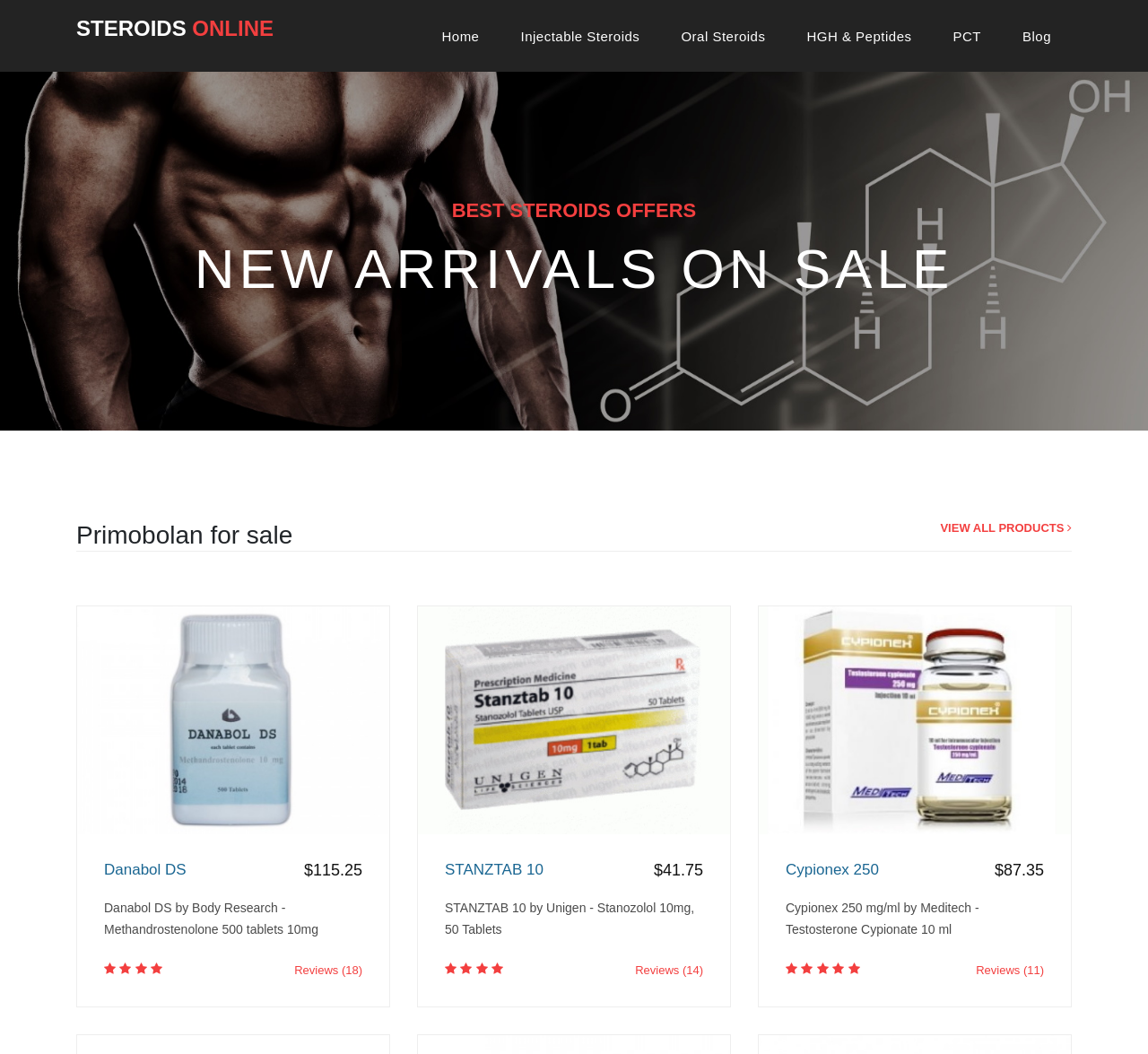Find the bounding box coordinates of the area that needs to be clicked in order to achieve the following instruction: "Check details of Danabol DS". The coordinates should be specified as four float numbers between 0 and 1, i.e., [left, top, right, bottom].

[0.067, 0.675, 0.339, 0.689]